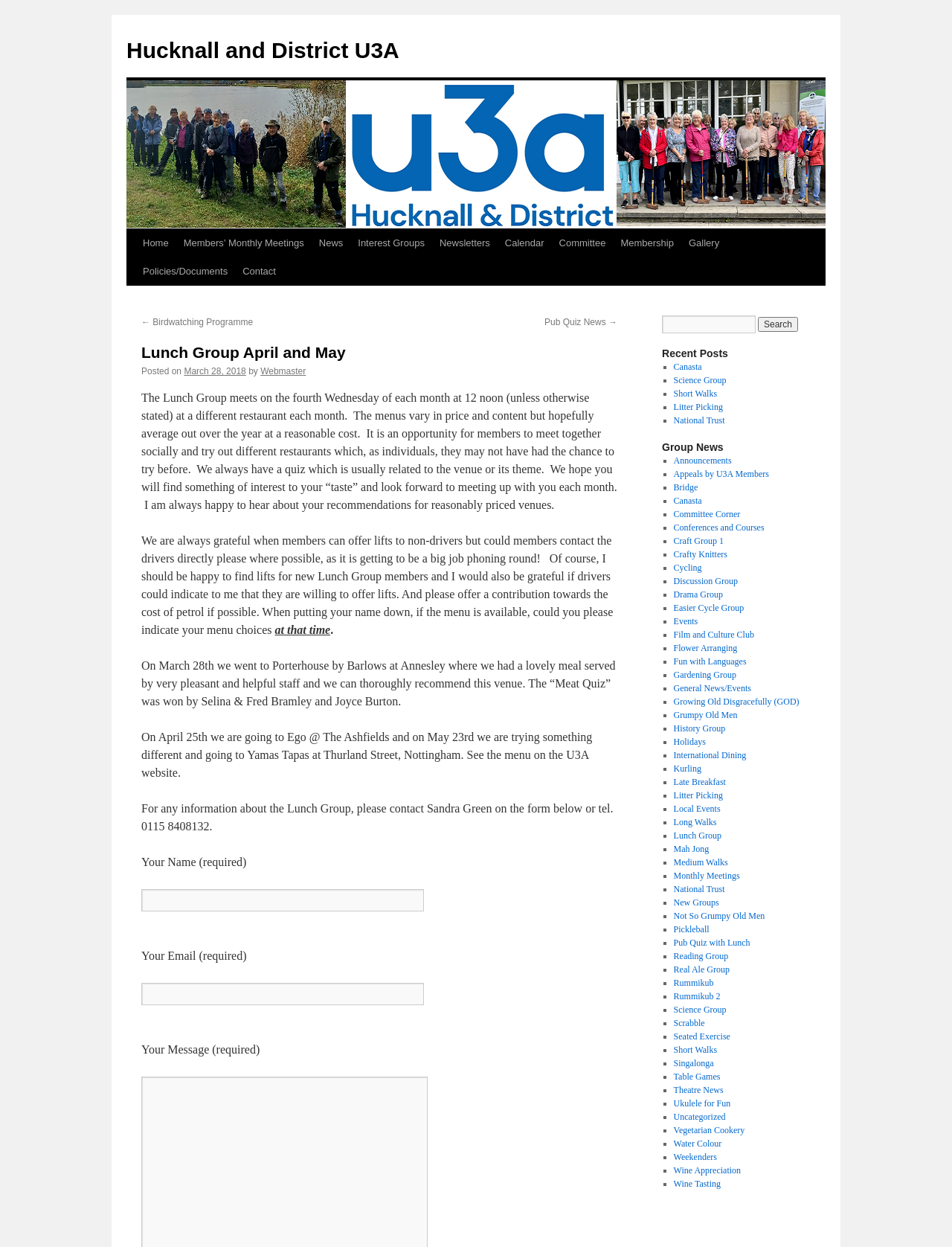Indicate the bounding box coordinates of the element that must be clicked to execute the instruction: "Explore the Business section". The coordinates should be given as four float numbers between 0 and 1, i.e., [left, top, right, bottom].

None